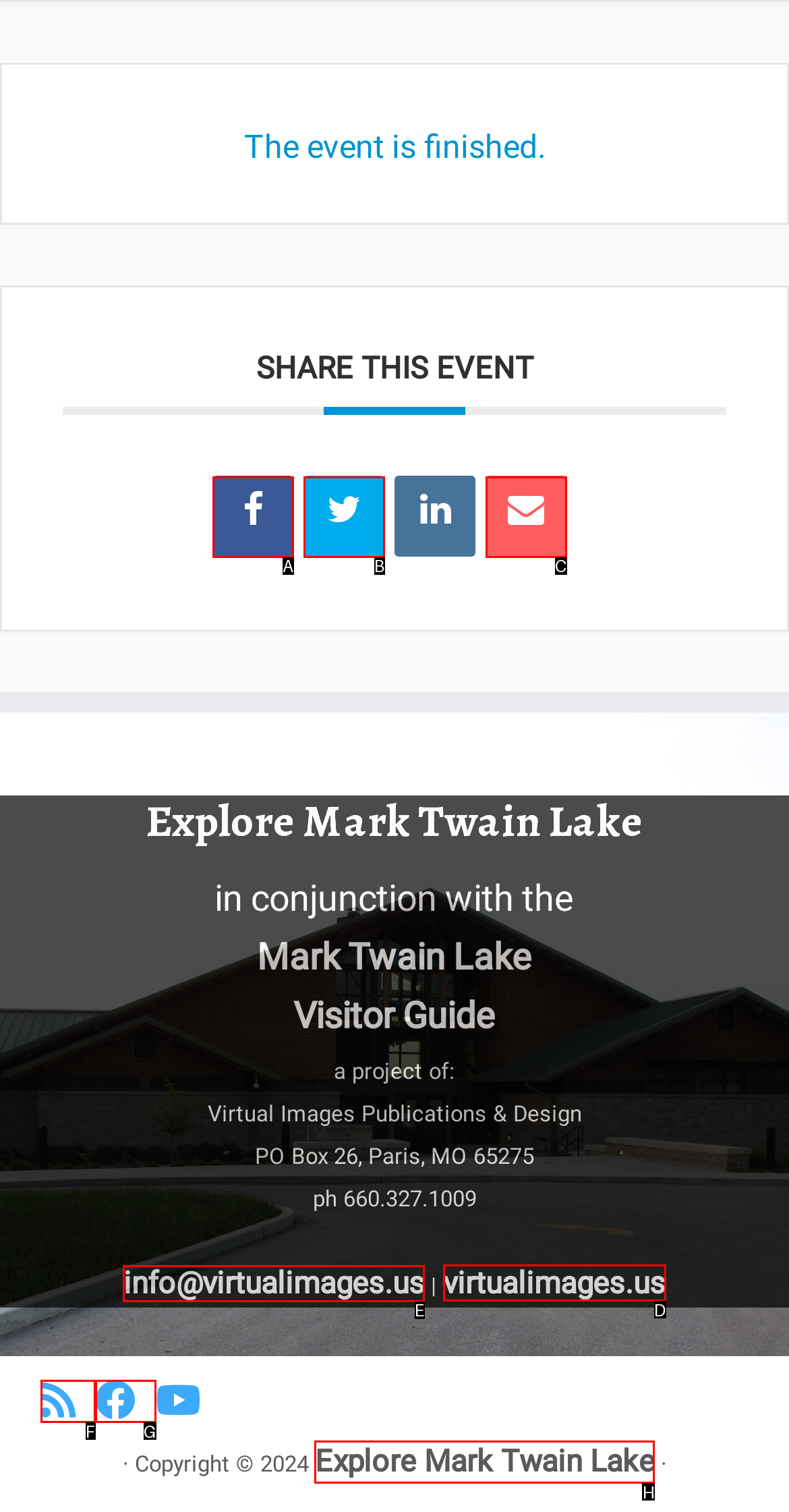Identify the letter of the UI element I need to click to carry out the following instruction: Send an email to info@virtualimages.us

E